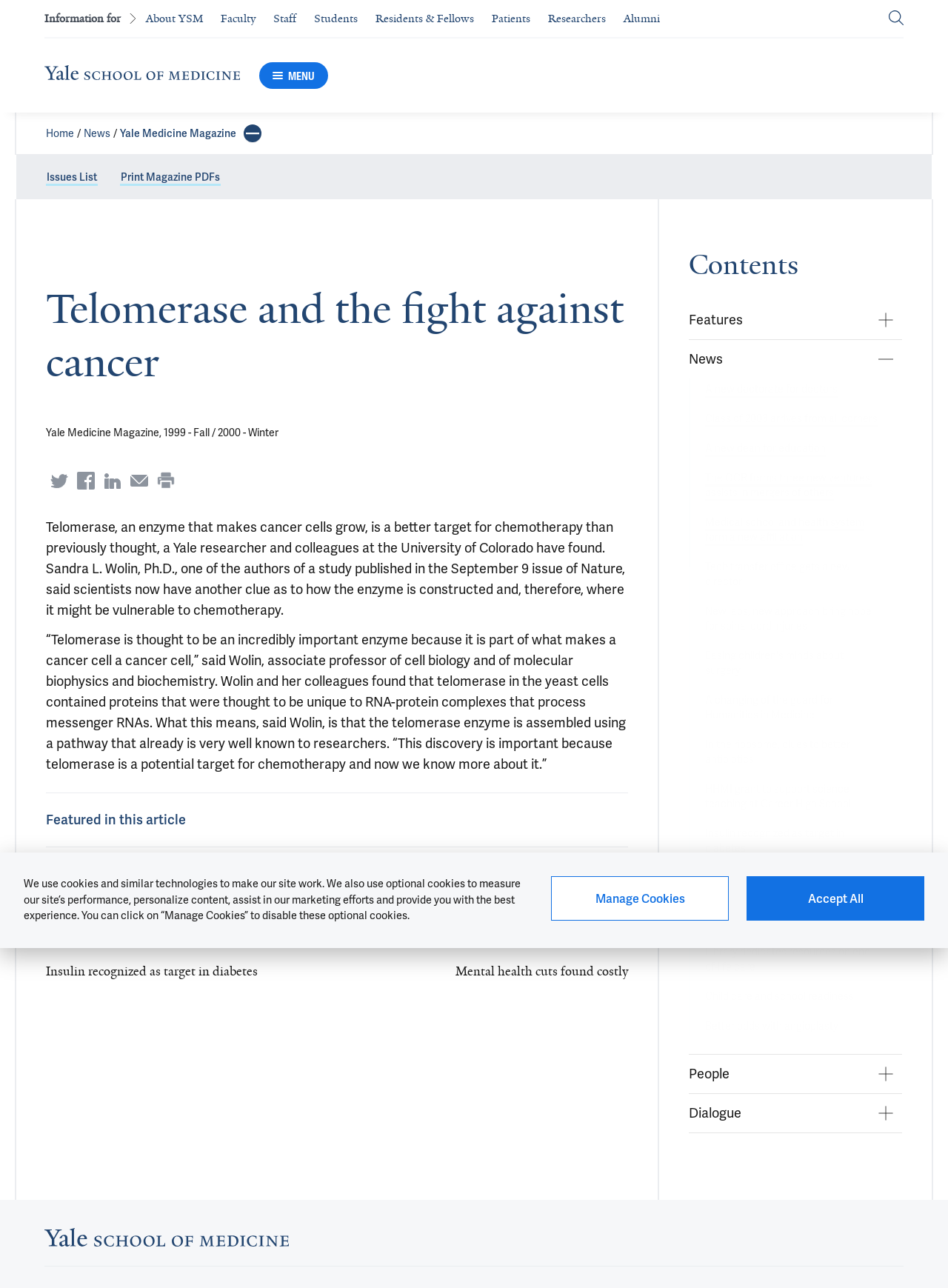What is the name of the magazine?
Based on the visual details in the image, please answer the question thoroughly.

I found the answer by looking at the StaticText element with the content 'Yale Medicine Magazine' inside the article element.